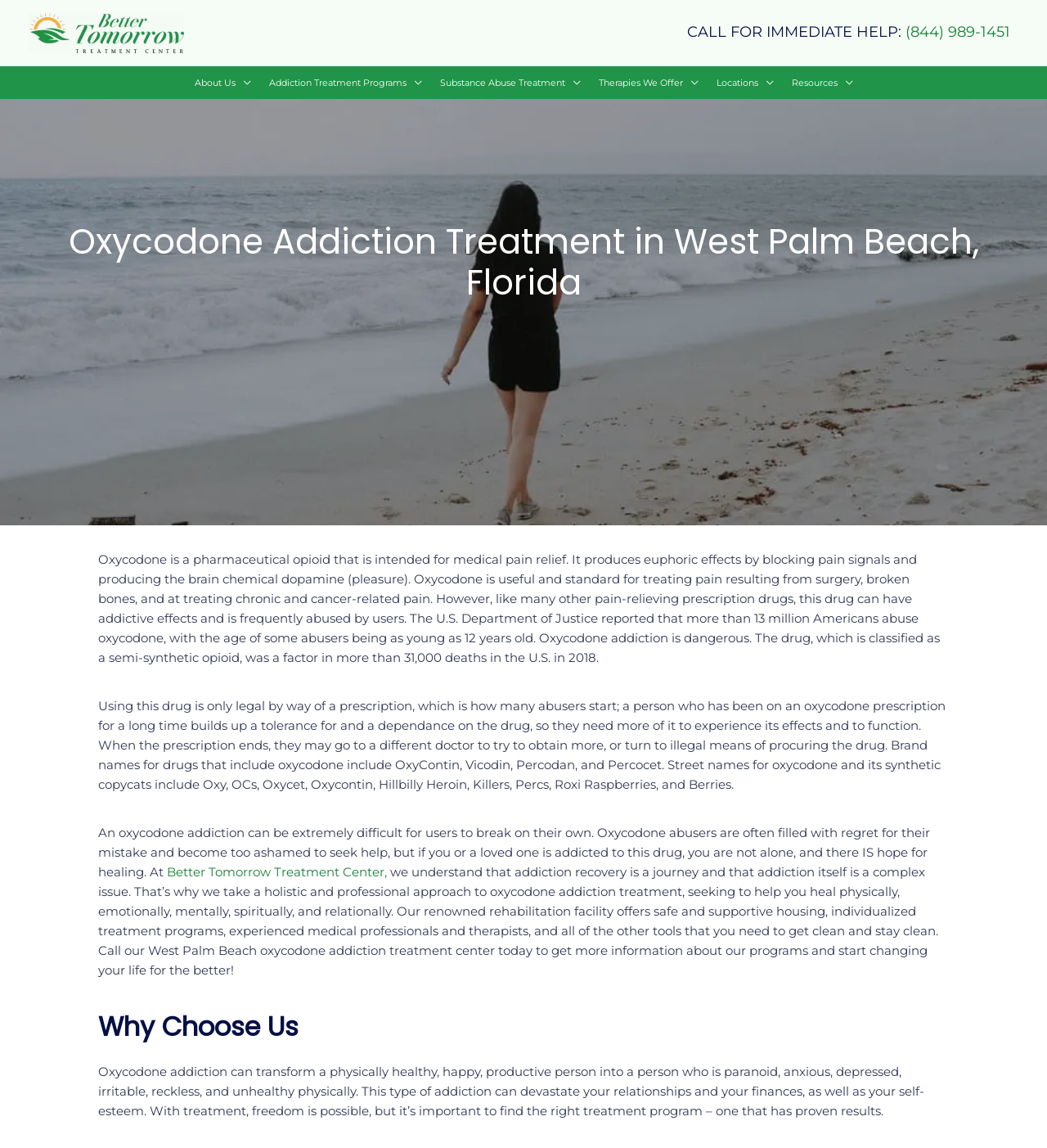Please provide the bounding box coordinates for the element that needs to be clicked to perform the following instruction: "Click the CALL FOR IMMEDIATE HELP phone number". The coordinates should be given as four float numbers between 0 and 1, i.e., [left, top, right, bottom].

[0.865, 0.02, 0.965, 0.036]